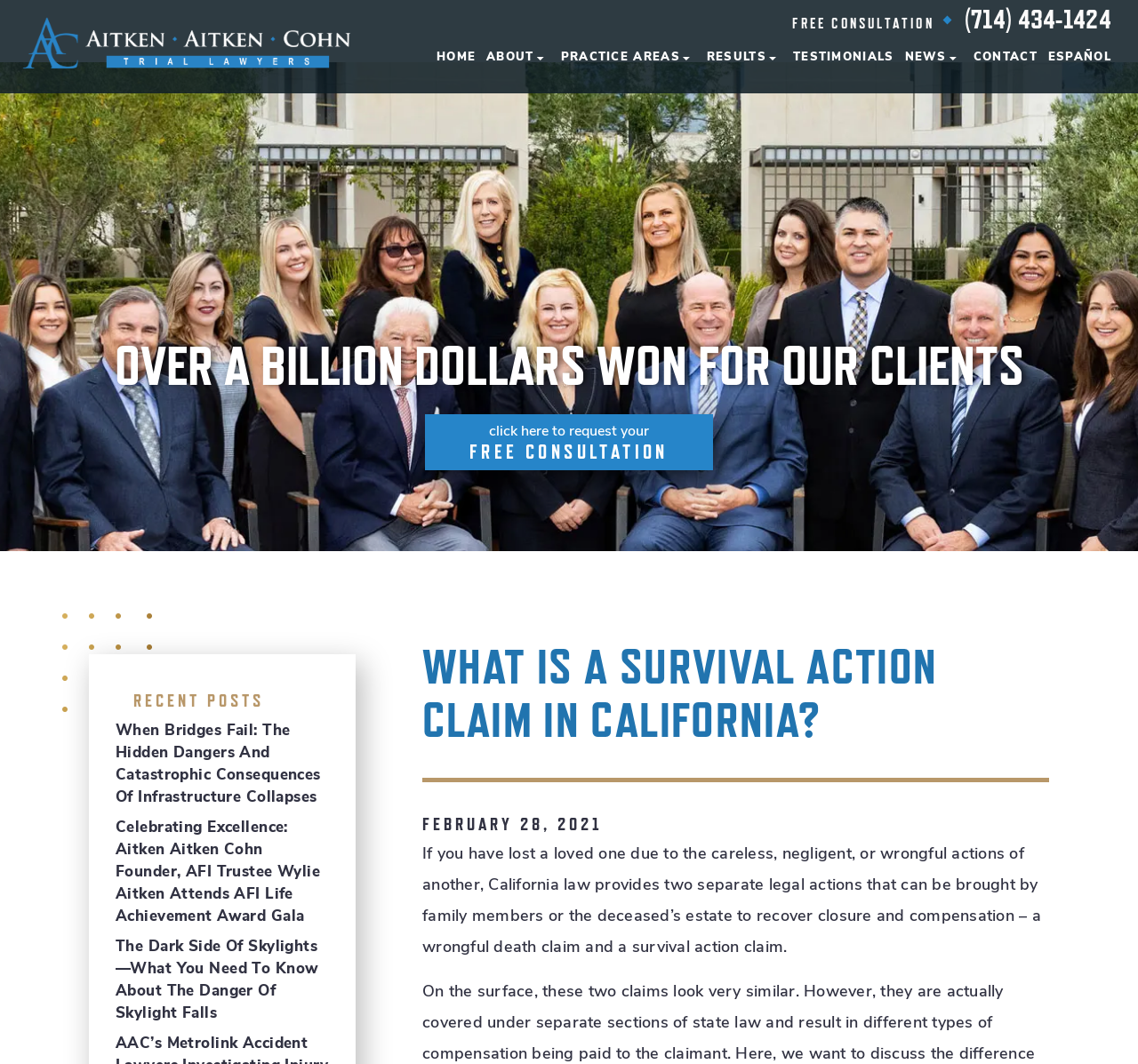What is the phone number on the webpage?
Based on the visual information, provide a detailed and comprehensive answer.

I found the phone number by looking at the link element with the text '(714) 434-1424' which has a bounding box coordinate of [0.847, 0.006, 0.977, 0.031].